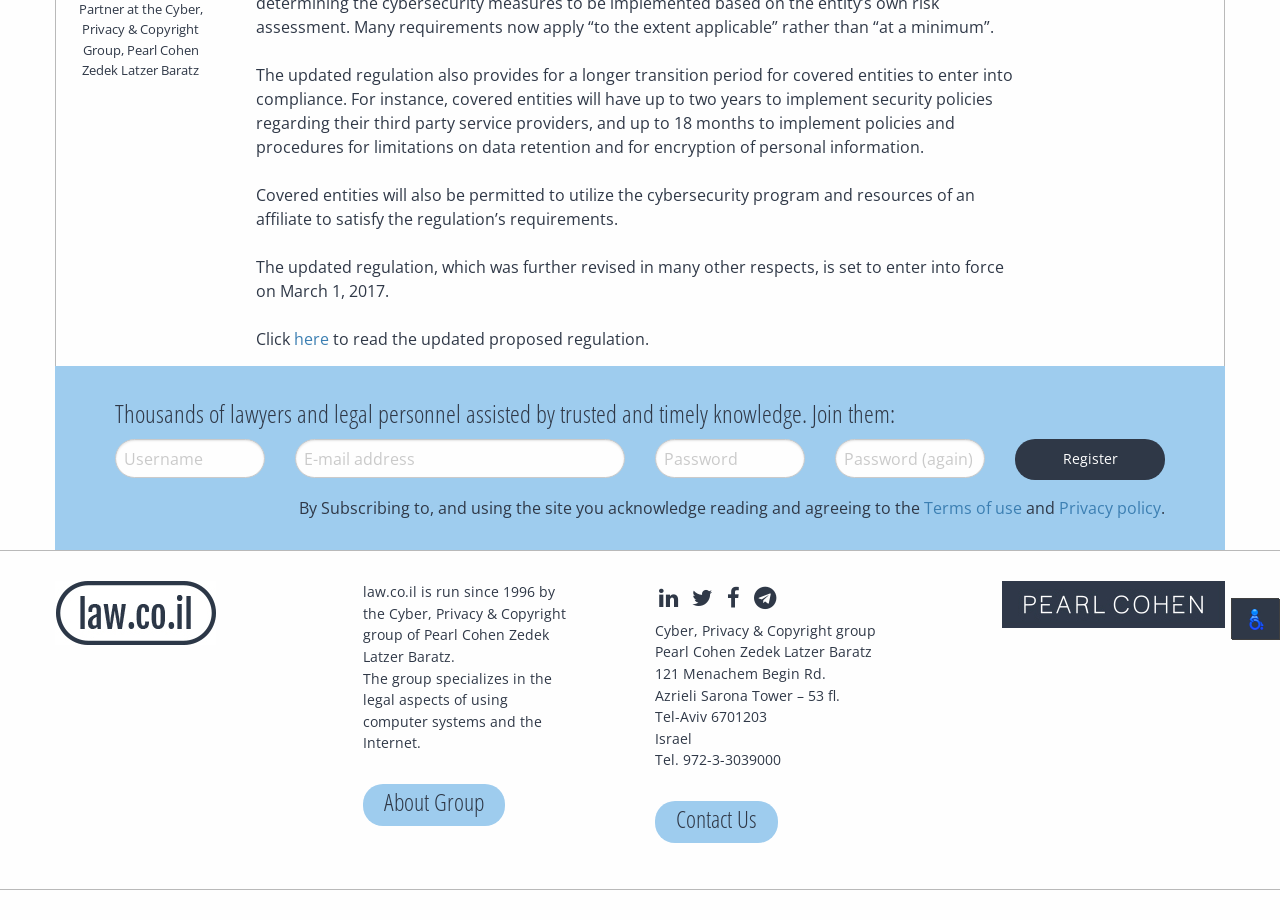Given the element description, predict the bounding box coordinates in the format (top-left x, top-left y, bottom-right x, bottom-right y). Make sure all values are between 0 and 1. Here is the element description: name="EMAIL" placeholder="Your email"

None